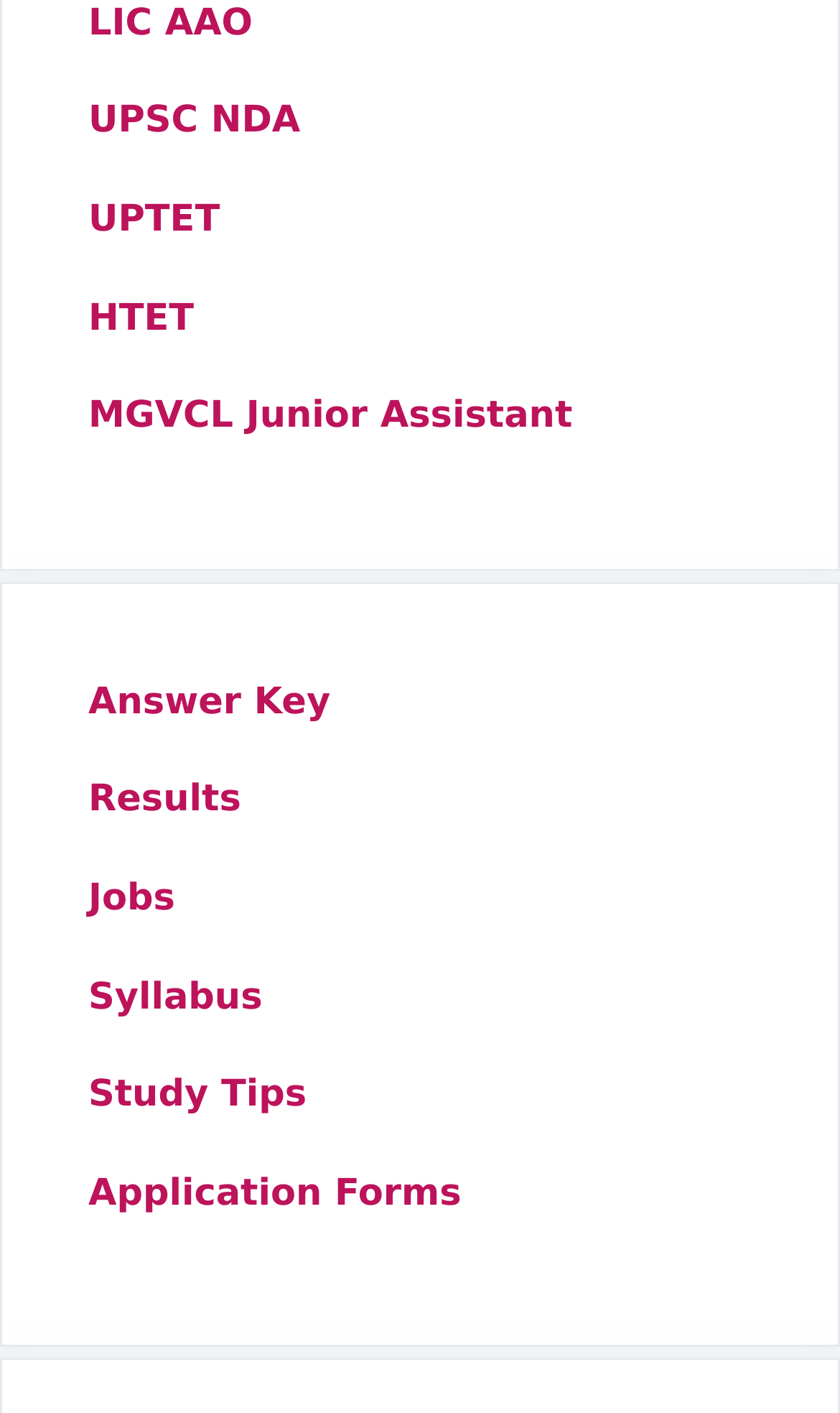Identify the bounding box coordinates for the region of the element that should be clicked to carry out the instruction: "Access Study Tips". The bounding box coordinates should be four float numbers between 0 and 1, i.e., [left, top, right, bottom].

[0.105, 0.76, 0.365, 0.79]